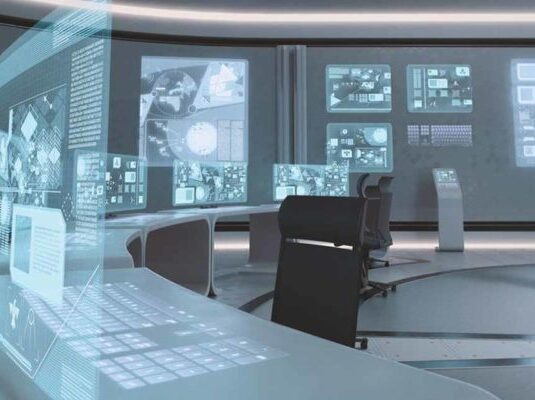Give a one-word or phrase response to the following question: What is the trend in transitioning from traditional solutions?

To cloud-based systems